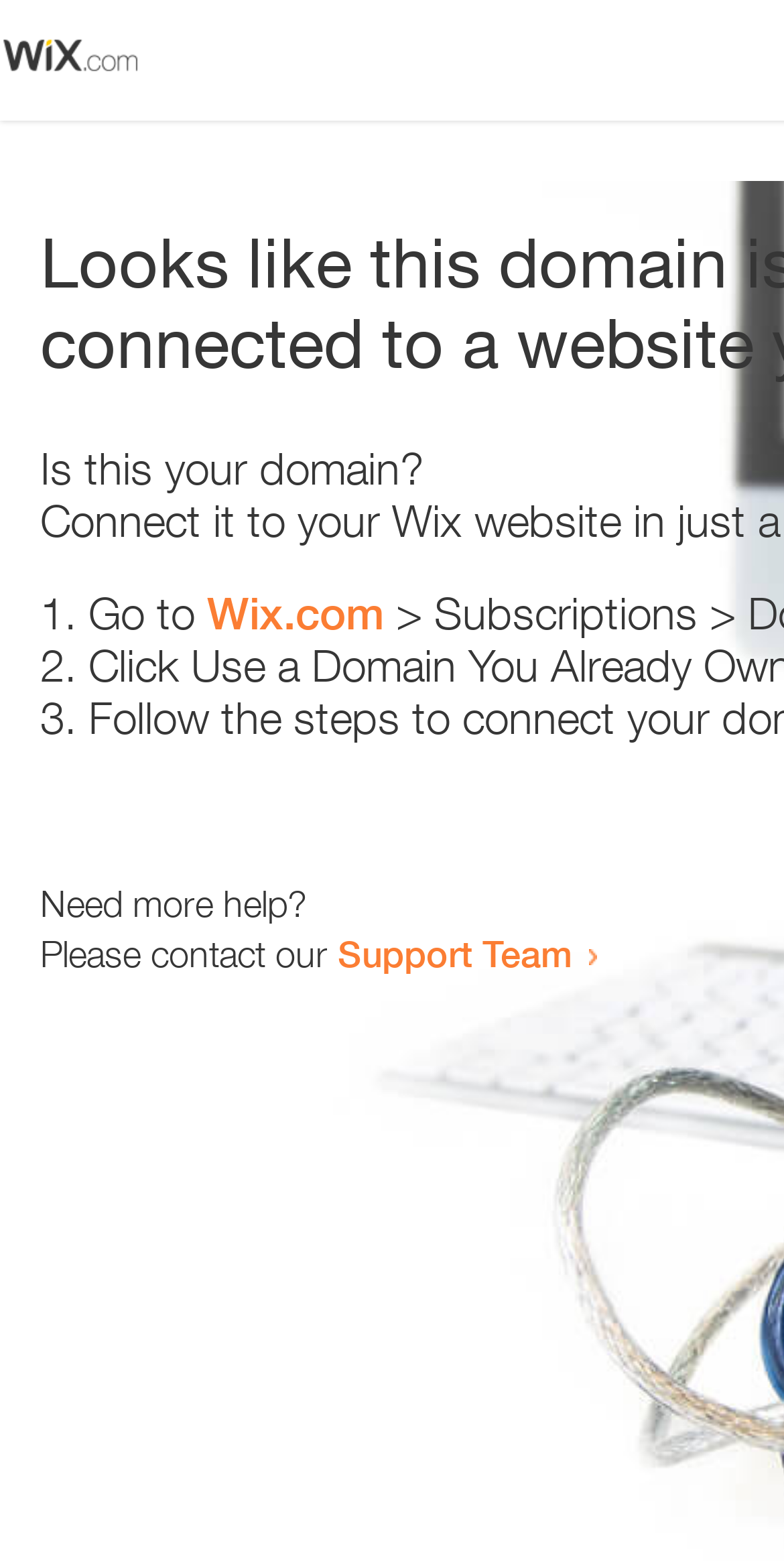Please find and generate the text of the main heading on the webpage.

Looks like this domain isn't
connected to a website yet